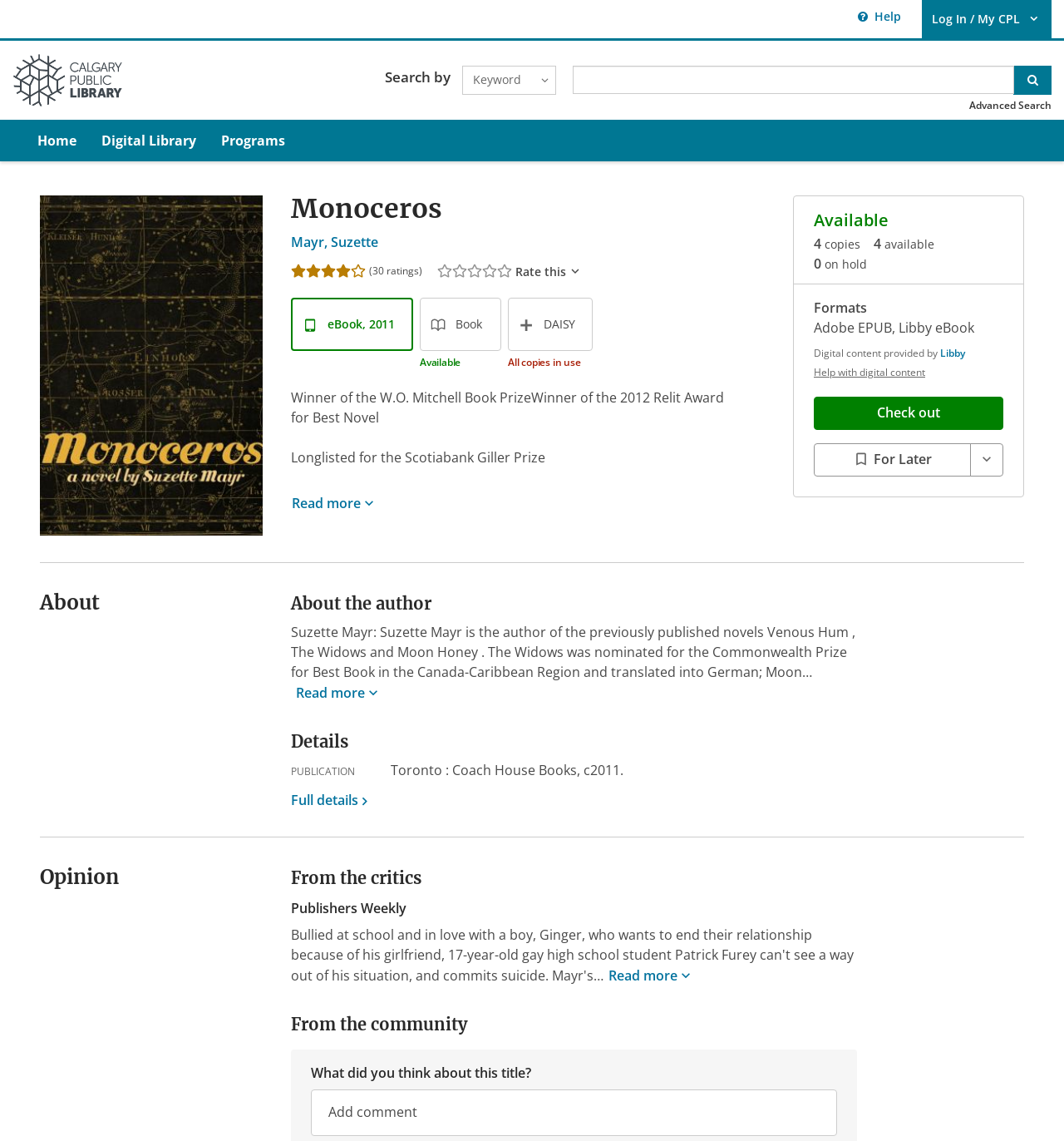Find the bounding box coordinates of the area to click in order to follow the instruction: "Read more about the author".

[0.277, 0.598, 0.359, 0.616]